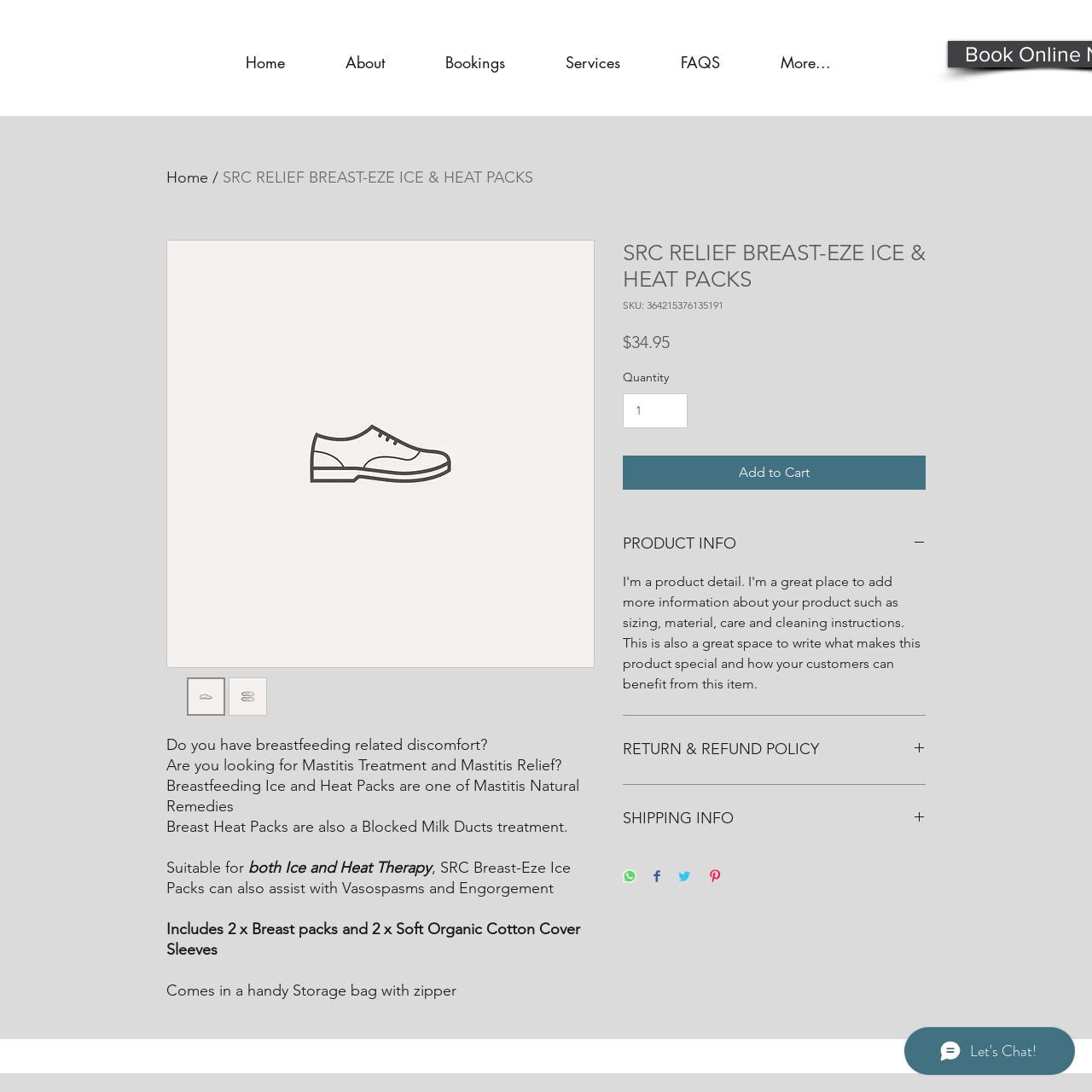Highlight the bounding box of the UI element that corresponds to this description: "RETURN & REFUND POLICY".

[0.57, 0.674, 0.848, 0.699]